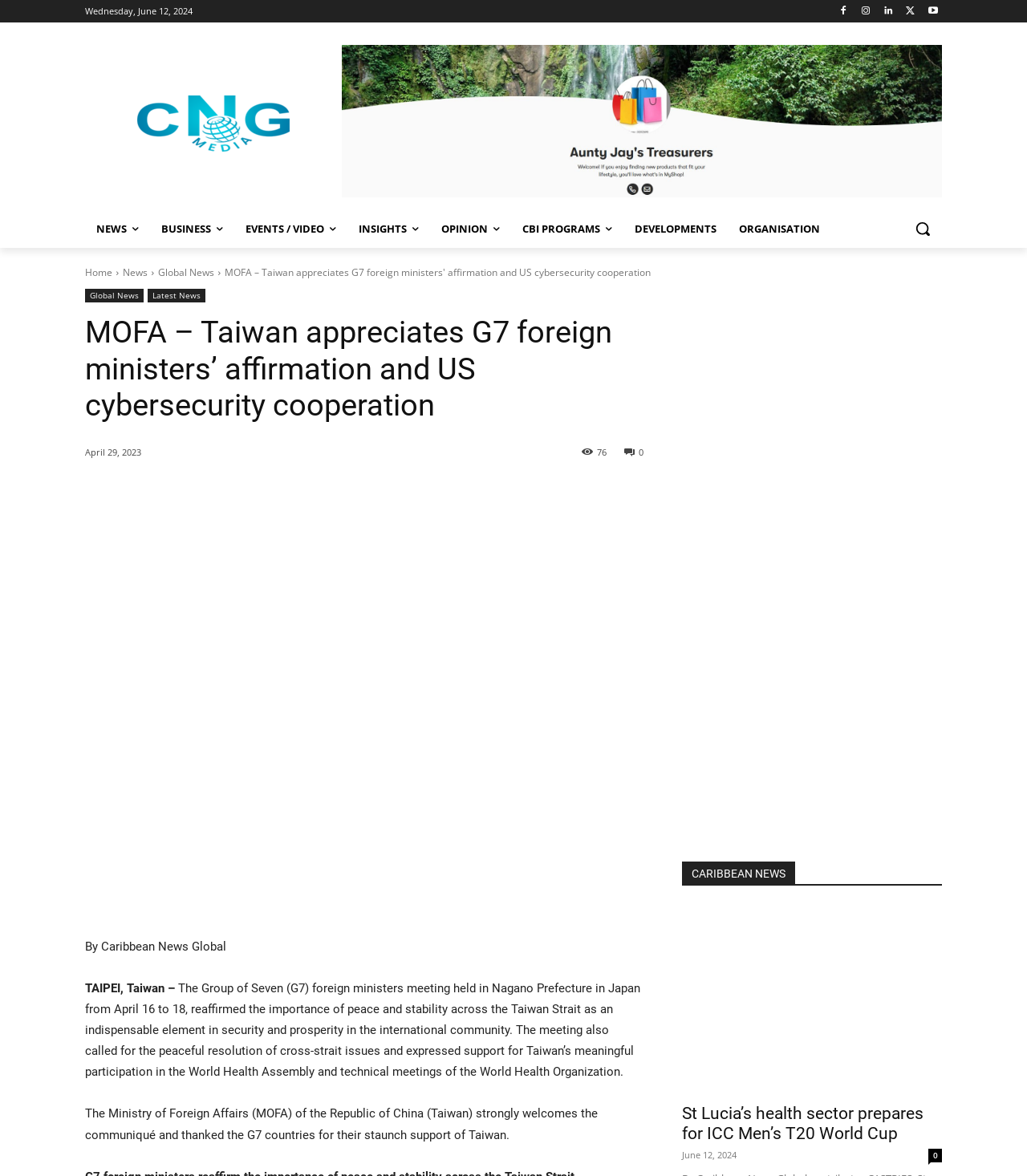Determine the main headline of the webpage and provide its text.

MOFA – Taiwan appreciates G7 foreign ministers’ affirmation and US cybersecurity cooperation